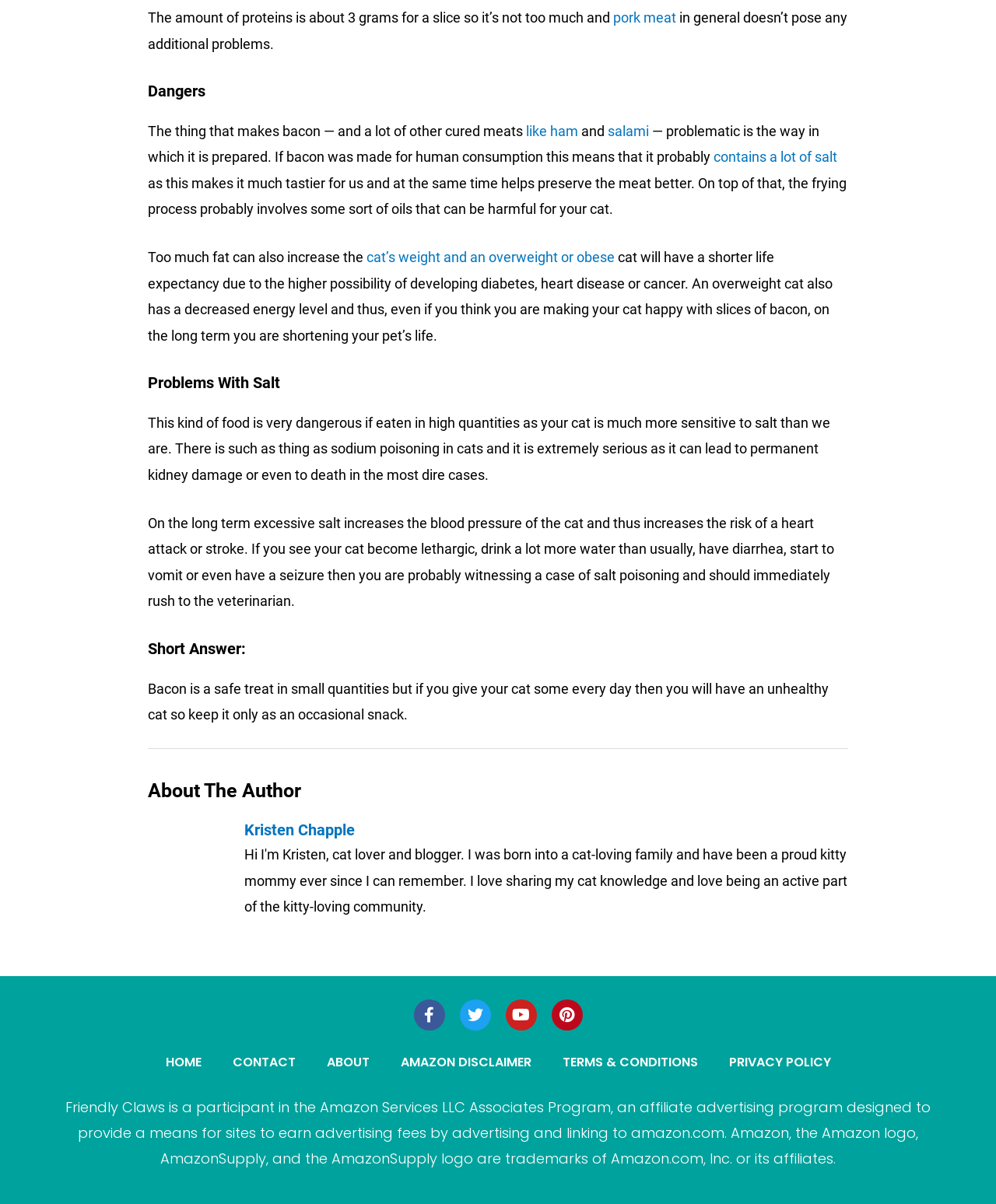Refer to the element description alt="logo" title="logo" and identify the corresponding bounding box in the screenshot. Format the coordinates as (top-left x, top-left y, bottom-right x, bottom-right y) with values in the range of 0 to 1.

None